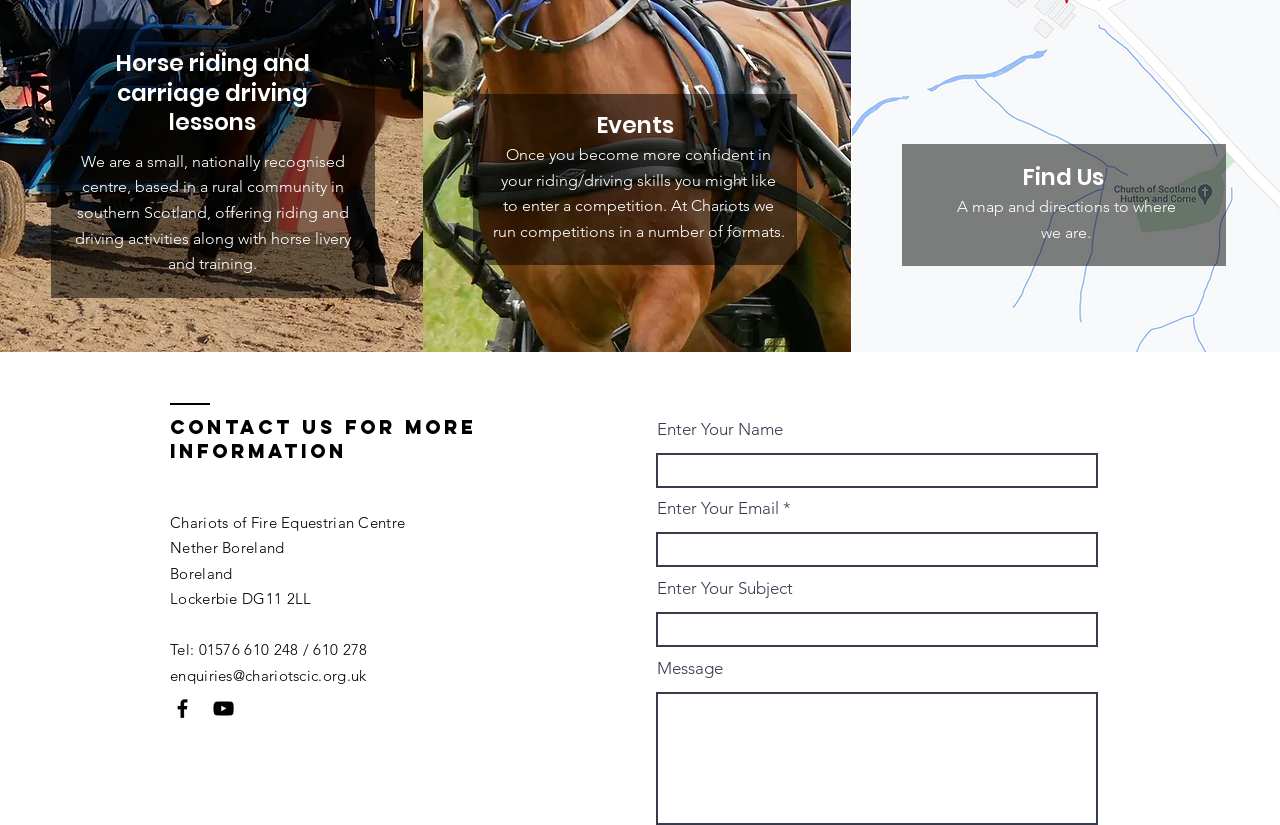Based on the provided description, "name="email"", find the bounding box of the corresponding UI element in the screenshot.

[0.512, 0.645, 0.858, 0.687]